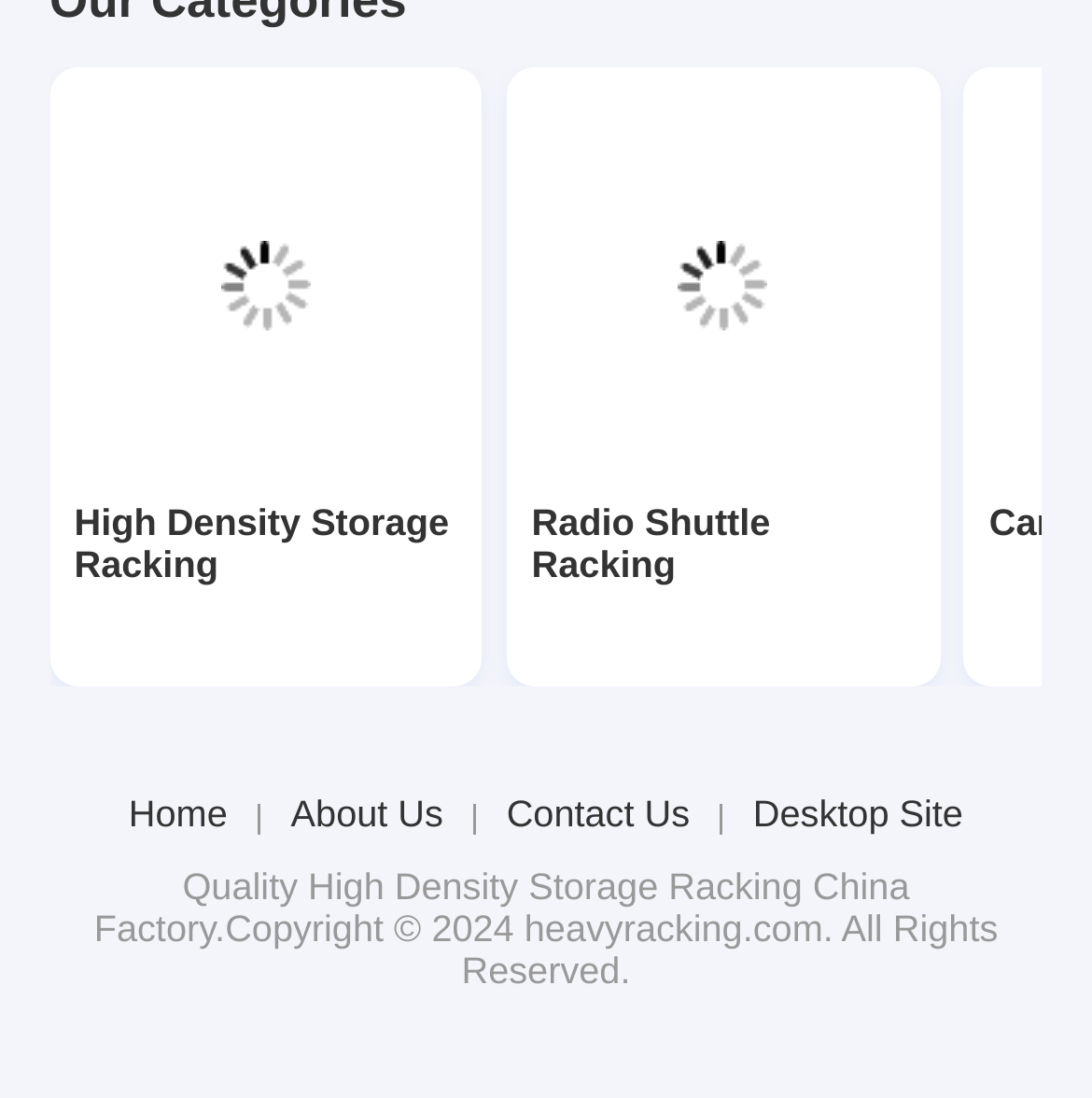What is the position of the 'Home' link?
Based on the visual, give a brief answer using one word or a short phrase.

Top left